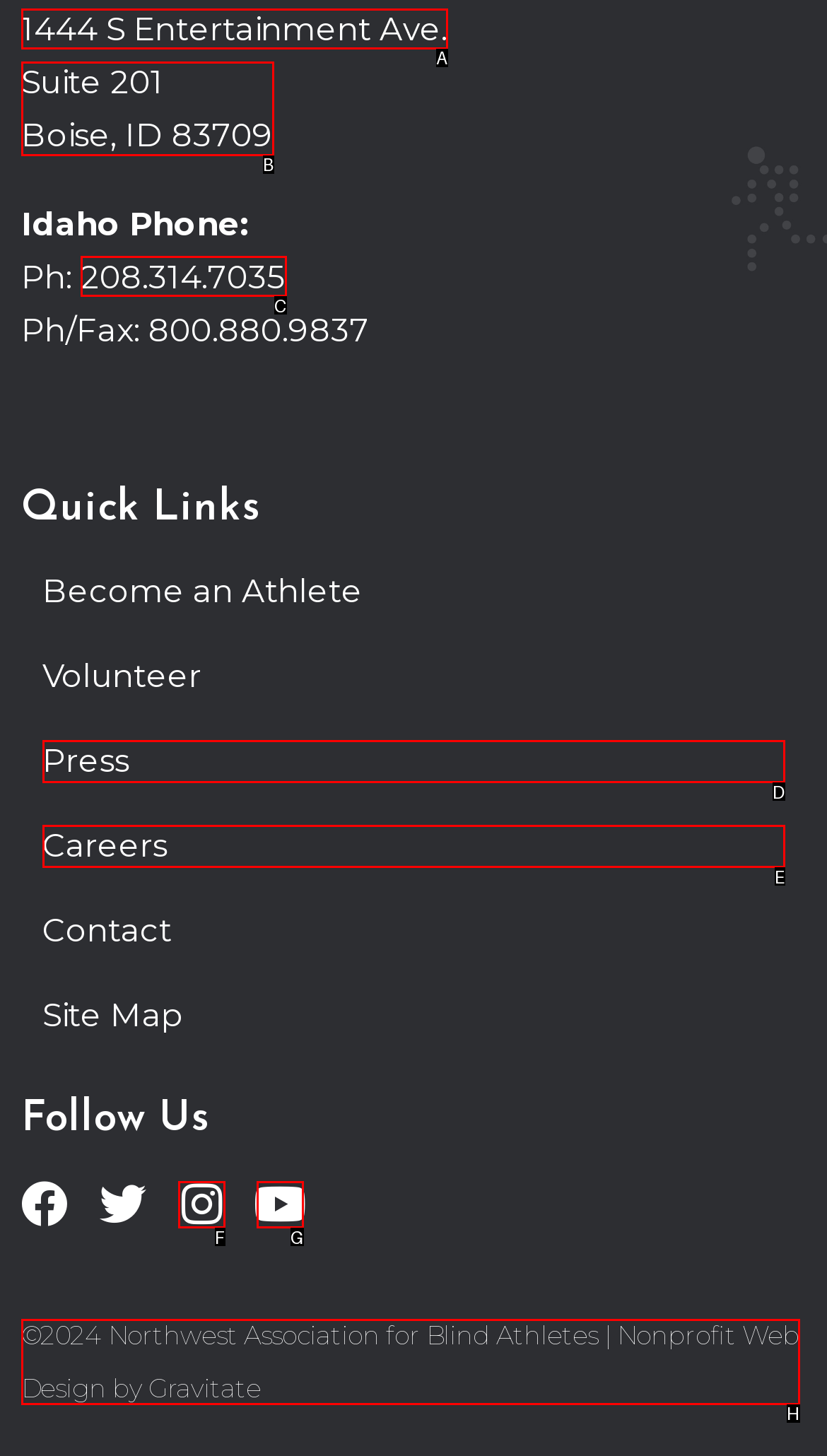From the available choices, determine which HTML element fits this description: Nonprofit Web Design by Gravitate Respond with the correct letter.

H